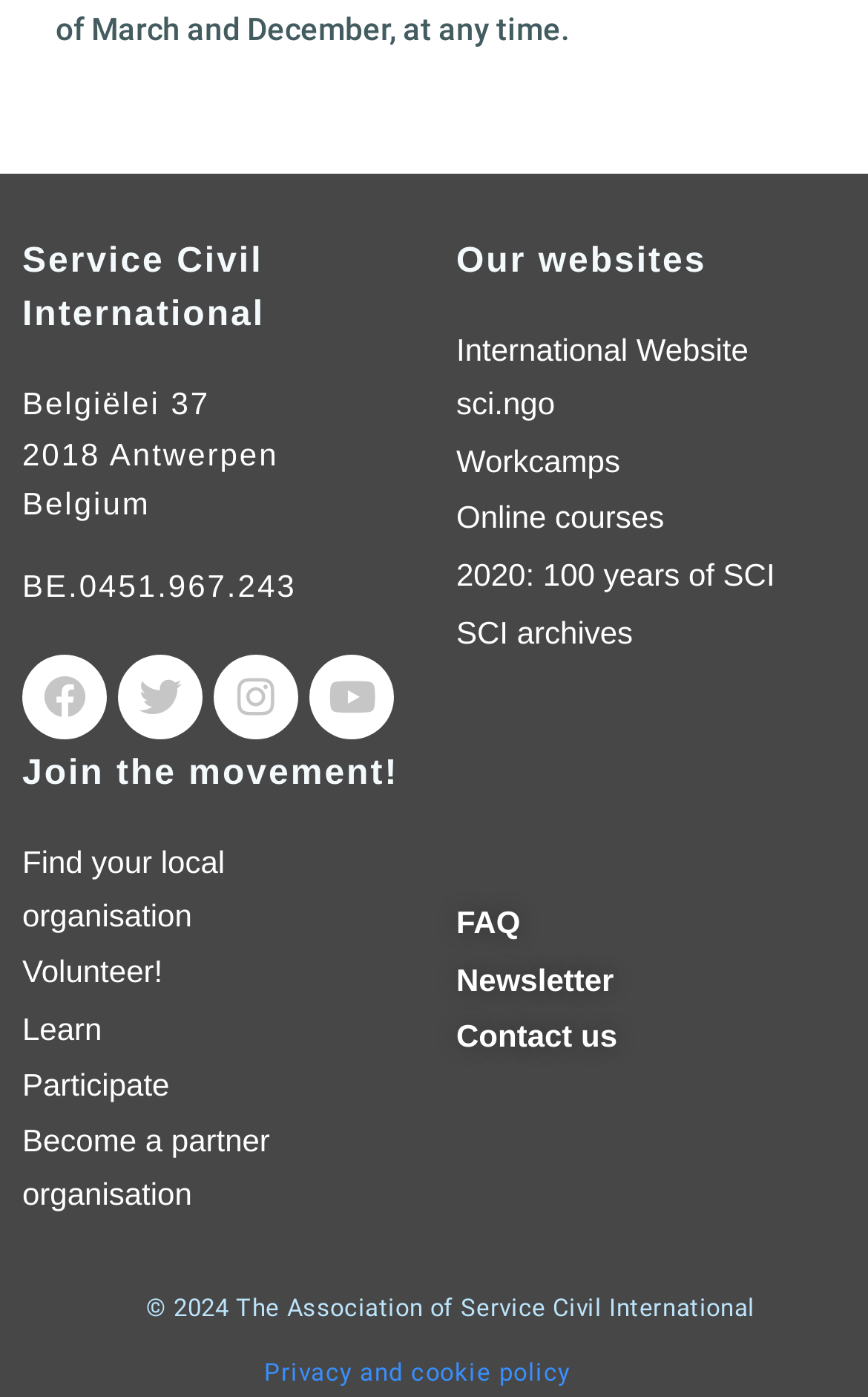With reference to the image, please provide a detailed answer to the following question: What is the copyright year of the webpage?

I found the copyright year by looking at the static text element at the bottom of the webpage, which provides the copyright information as '© 2024 The Association of Service Civil International'.